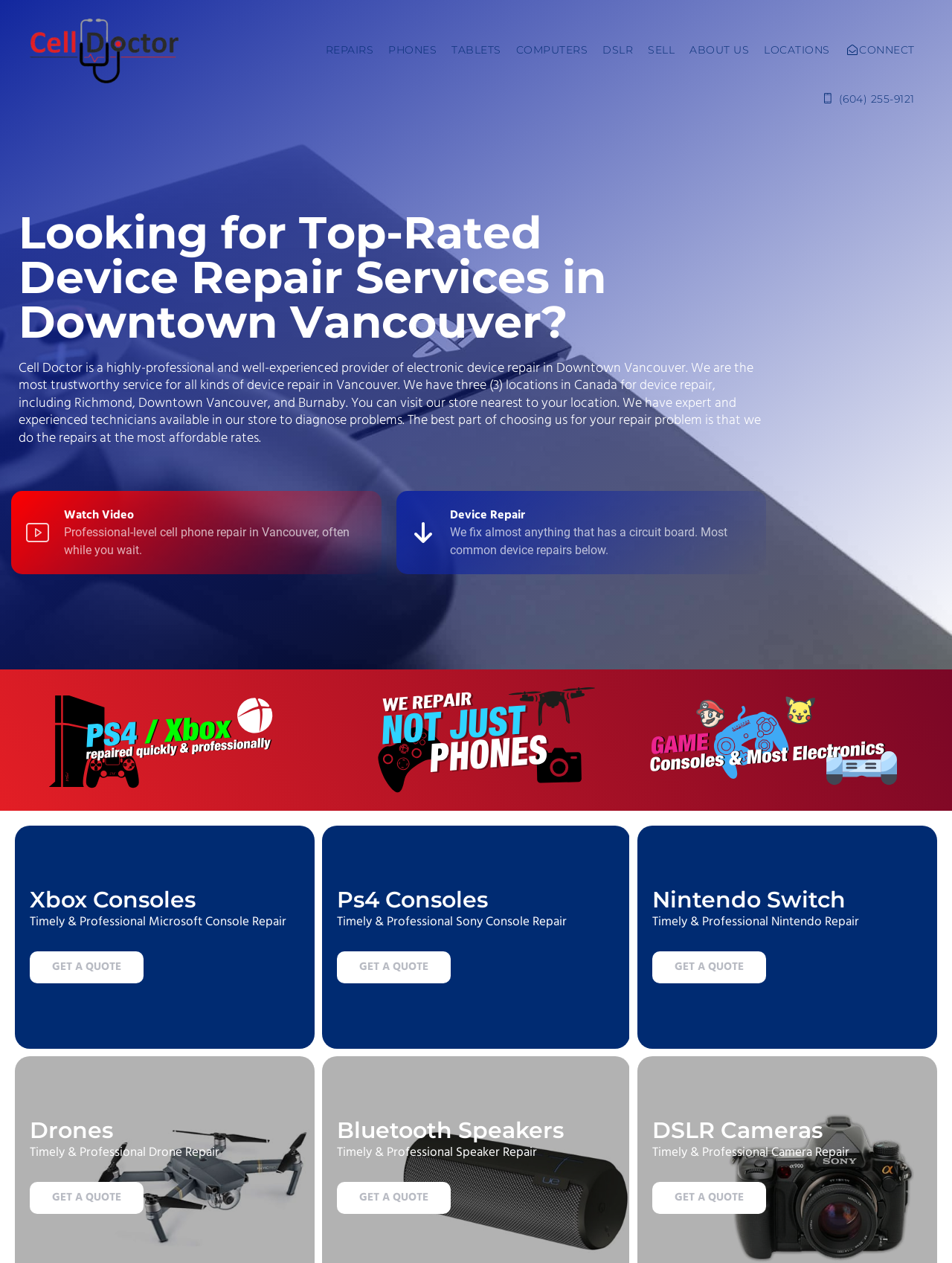Could you indicate the bounding box coordinates of the region to click in order to complete this instruction: "Get a quote for Nintendo Switch repair".

[0.685, 0.753, 0.804, 0.778]